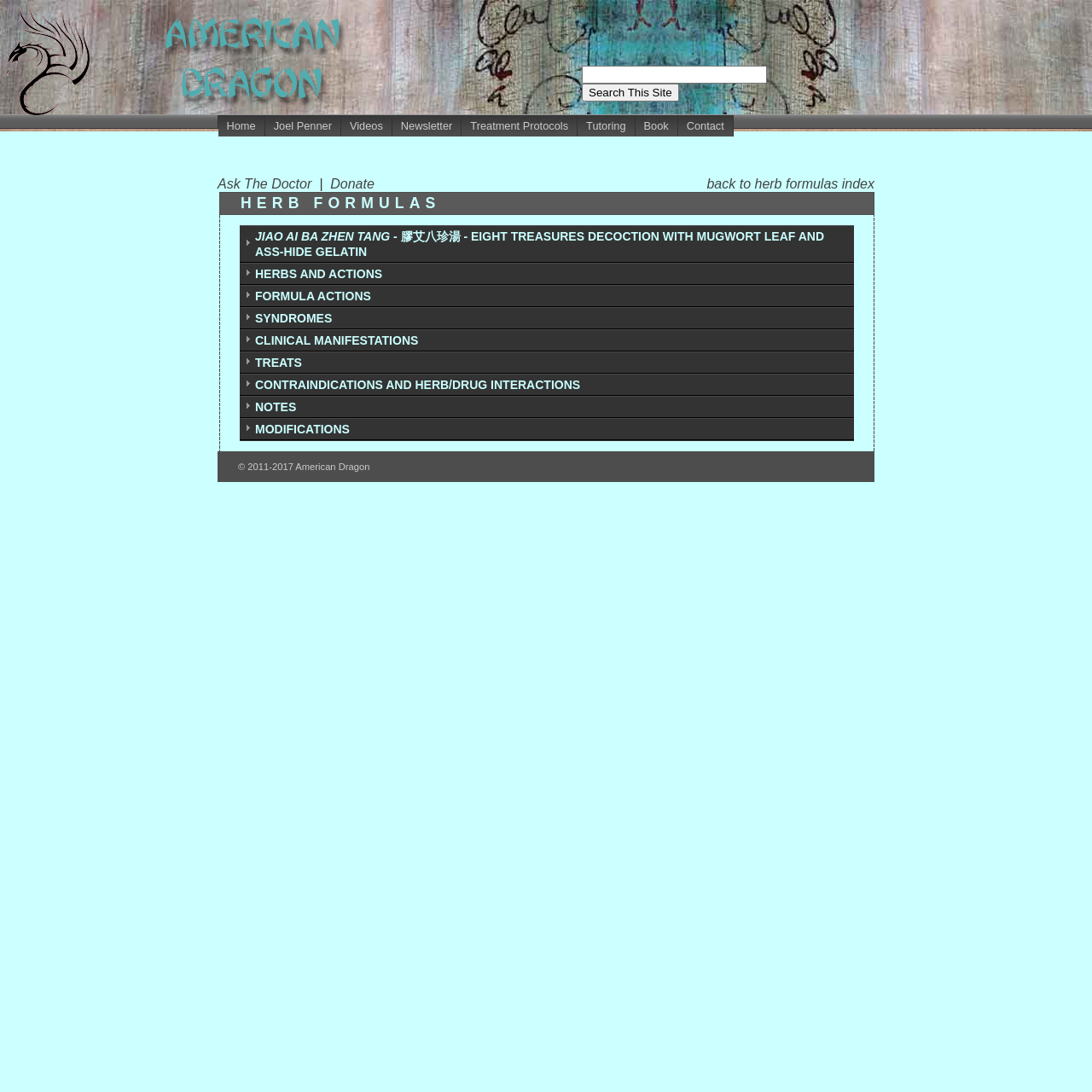Bounding box coordinates should be in the format (top-left x, top-left y, bottom-right x, bottom-right y) and all values should be floating point numbers between 0 and 1. Determine the bounding box coordinate for the UI element described as: back to herb formulas index

[0.647, 0.162, 0.801, 0.175]